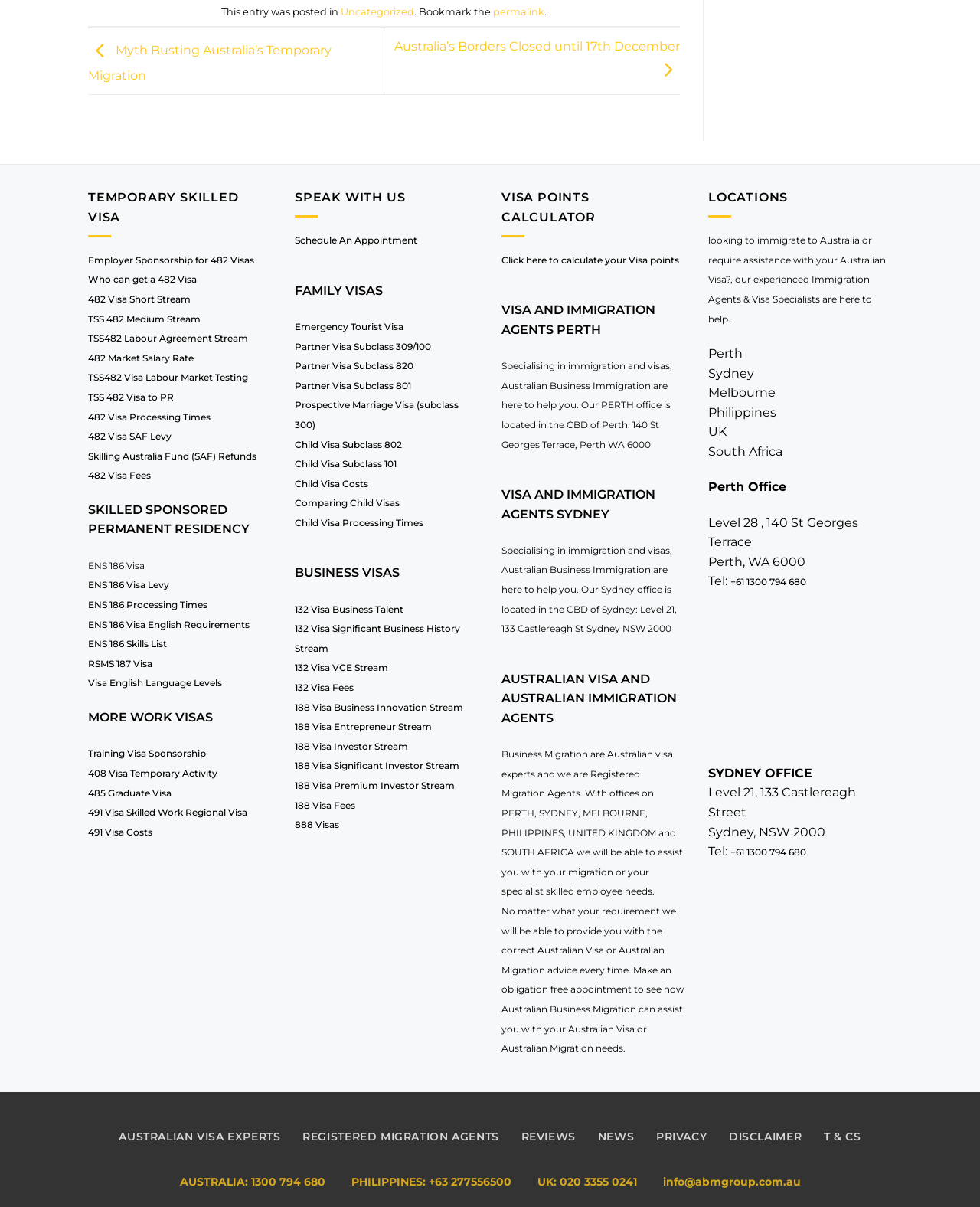How many offices does Australian Business Immigration have?
Answer the question based on the image using a single word or a brief phrase.

6